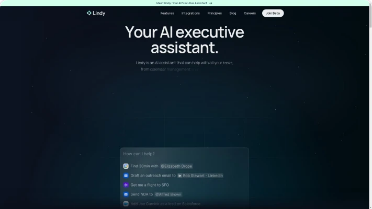Create a detailed narrative of what is happening in the image.

The image features a sleek and modern interface for "Lindy," an AI executive assistant designed to enhance user productivity and streamline tasks. The visual presentation includes a dark, starry background that evokes a sense of innovation and technology. Prominently positioned is the tagline "Your AI executive assistant," emphasizing the tool’s purpose. Below the tagline, there are various examples of tasks Lindy can assist with, such as scheduling meetings and managing emails, highlighting its practical applications in customer management. Overall, the design is elegant and user-focused, aiming to convey efficiency and sophistication in an AI-driven solution.